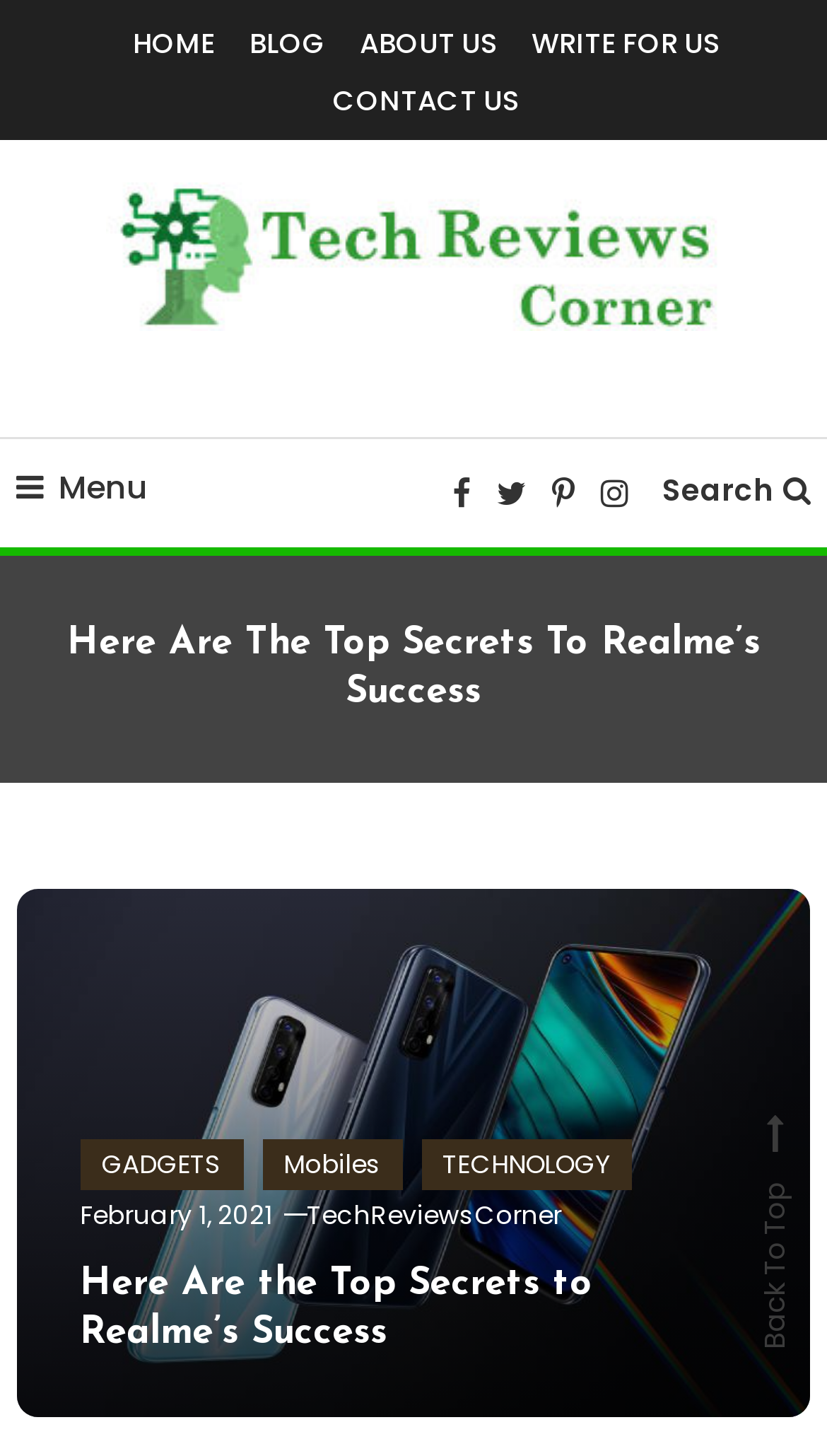Provide a thorough and detailed response to the question by examining the image: 
What type of news does the website provide?

I determined the answer by looking at the categories listed on the webpage, which include 'GADGETS', 'Mobiles', and 'TECHNOLOGY'. This suggests that the website provides technology-related news and updates.